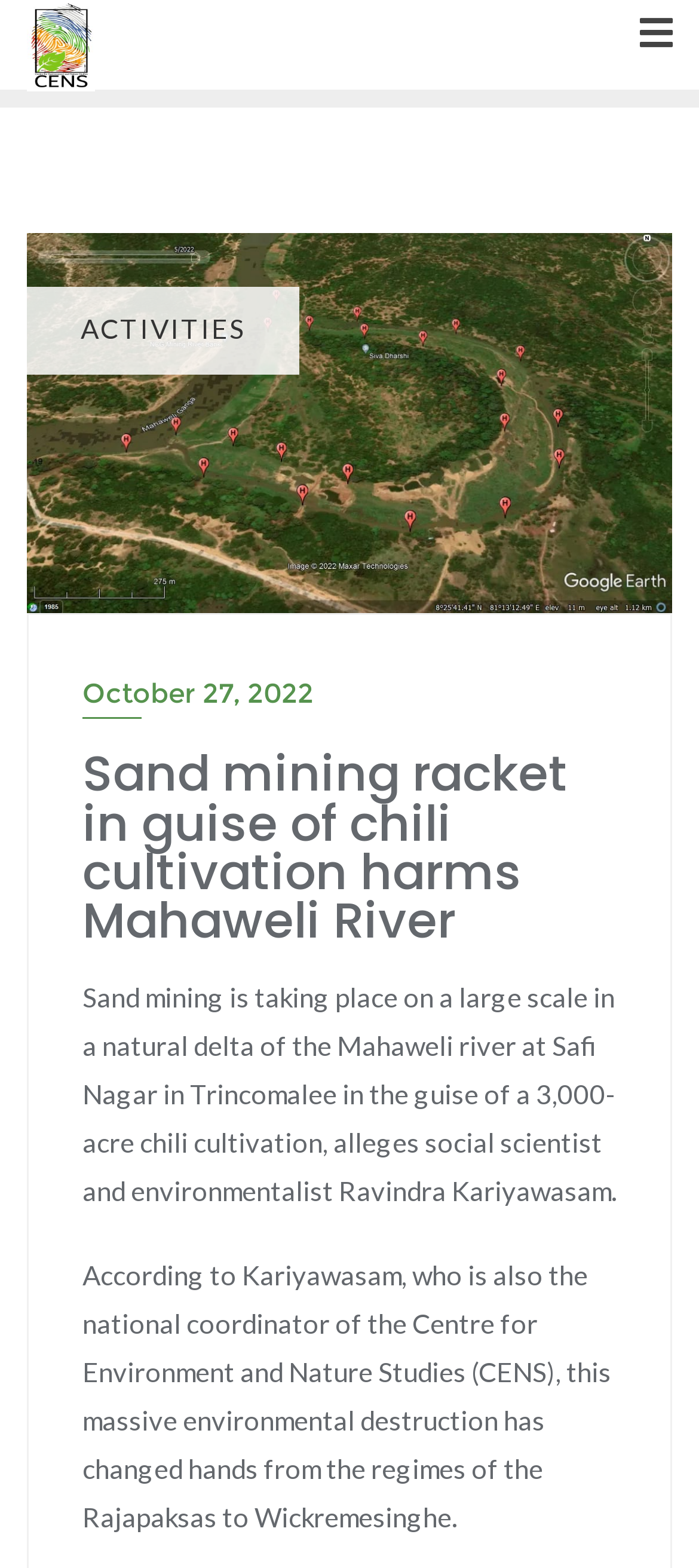What is the date of the article?
Use the information from the image to give a detailed answer to the question.

I found the answer by analyzing the link element on the webpage, which contains the date of the article. The link text is 'October 27, 2022', which indicates the date of the article.